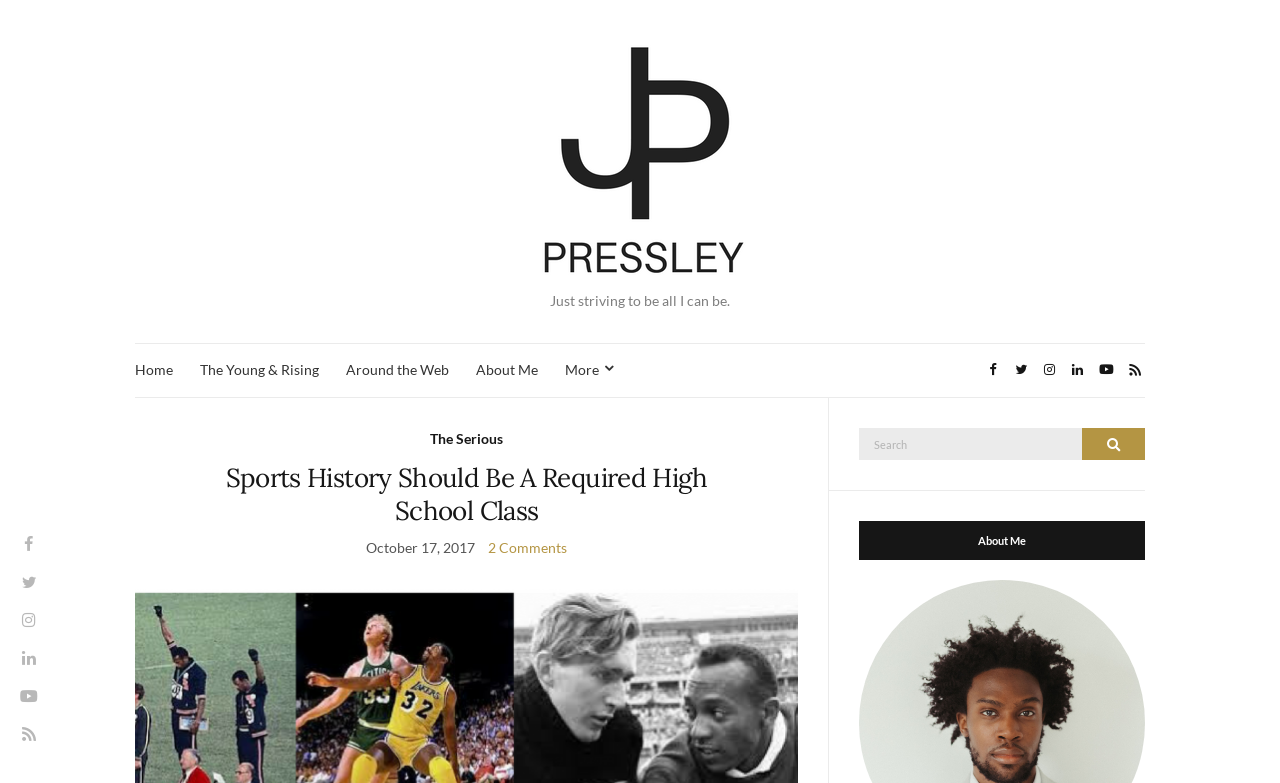Elaborate on the information and visuals displayed on the webpage.

This webpage is about J.P. Pressley, with a focus on culture. At the top left, there are six social media links, represented by icons, aligned horizontally. Below these icons, the name "J.P. Pressley" is displayed, accompanied by a profile picture. 

A short quote, "Just striving to be all I can be," is placed below the profile picture. 

The main navigation menu is located in the middle of the page, with five links: "Home", "The Young & Rising", "Around the Web", "About Me", and "More". 

On the right side of the page, there is a search bar with a label "Search for:" and a search button with a magnifying glass icon. 

Below the navigation menu, there is a section with a heading "Sports History Should Be A Required High School Class", which appears to be a blog post or article. The post has a link to read more, a timestamp indicating it was published on October 17, 2017, and a comment count of 2. 

At the bottom right, there is another section with a heading "About Me".